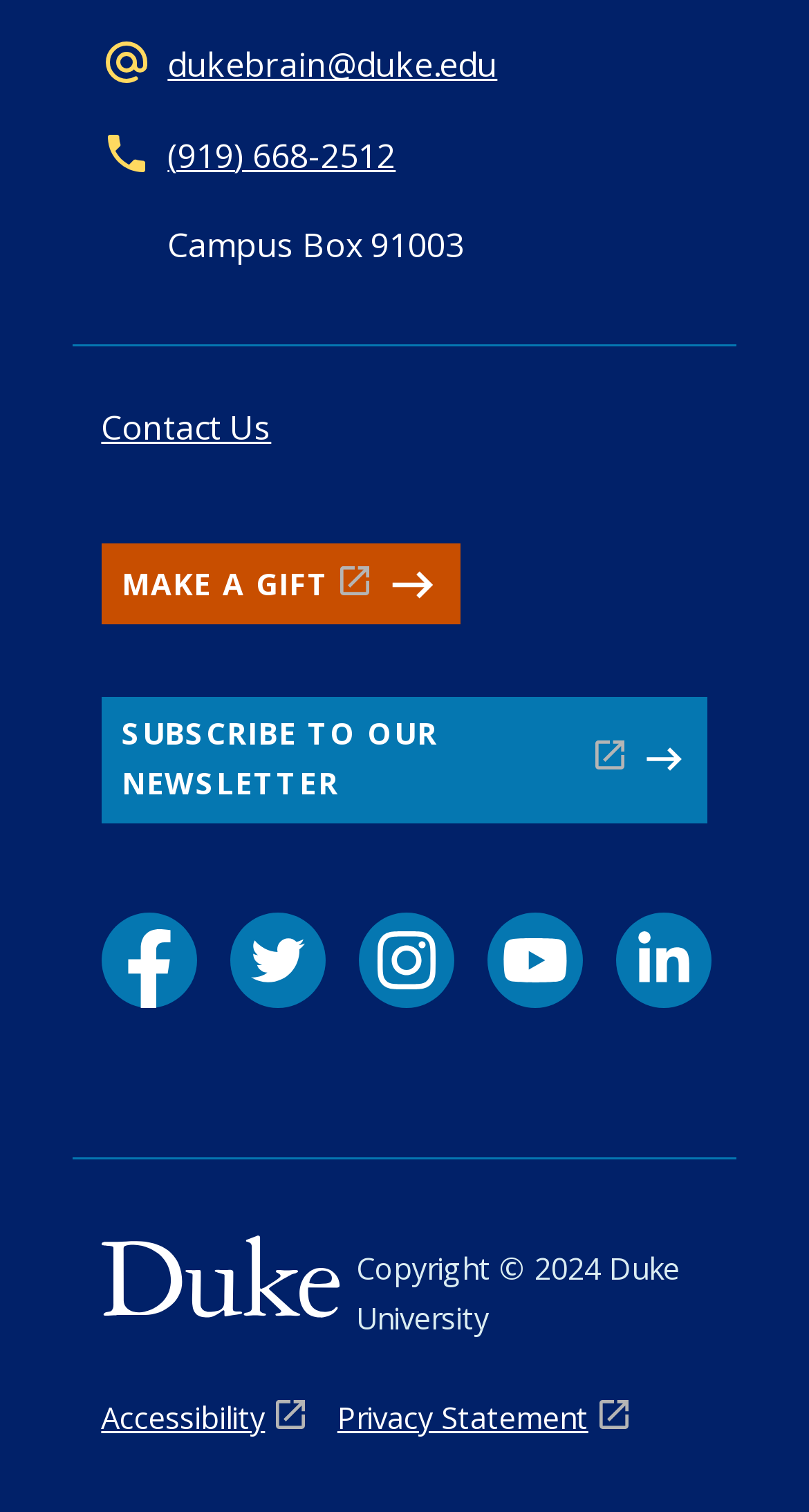Locate the bounding box coordinates of the region to be clicked to comply with the following instruction: "Make a gift". The coordinates must be four float numbers between 0 and 1, in the form [left, top, right, bottom].

[0.125, 0.36, 0.569, 0.413]